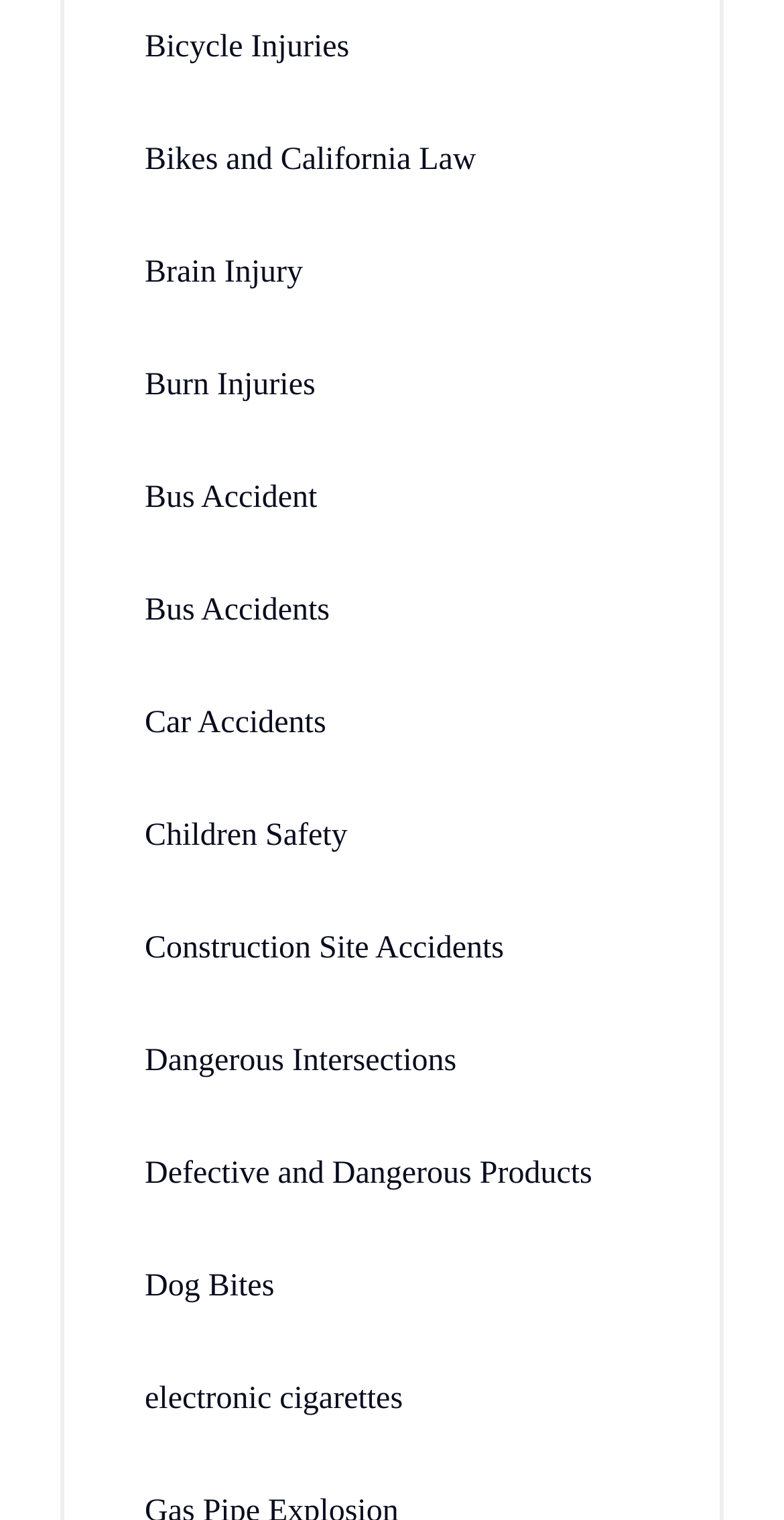What is the last link on the webpage?
From the screenshot, supply a one-word or short-phrase answer.

electronic cigarettes